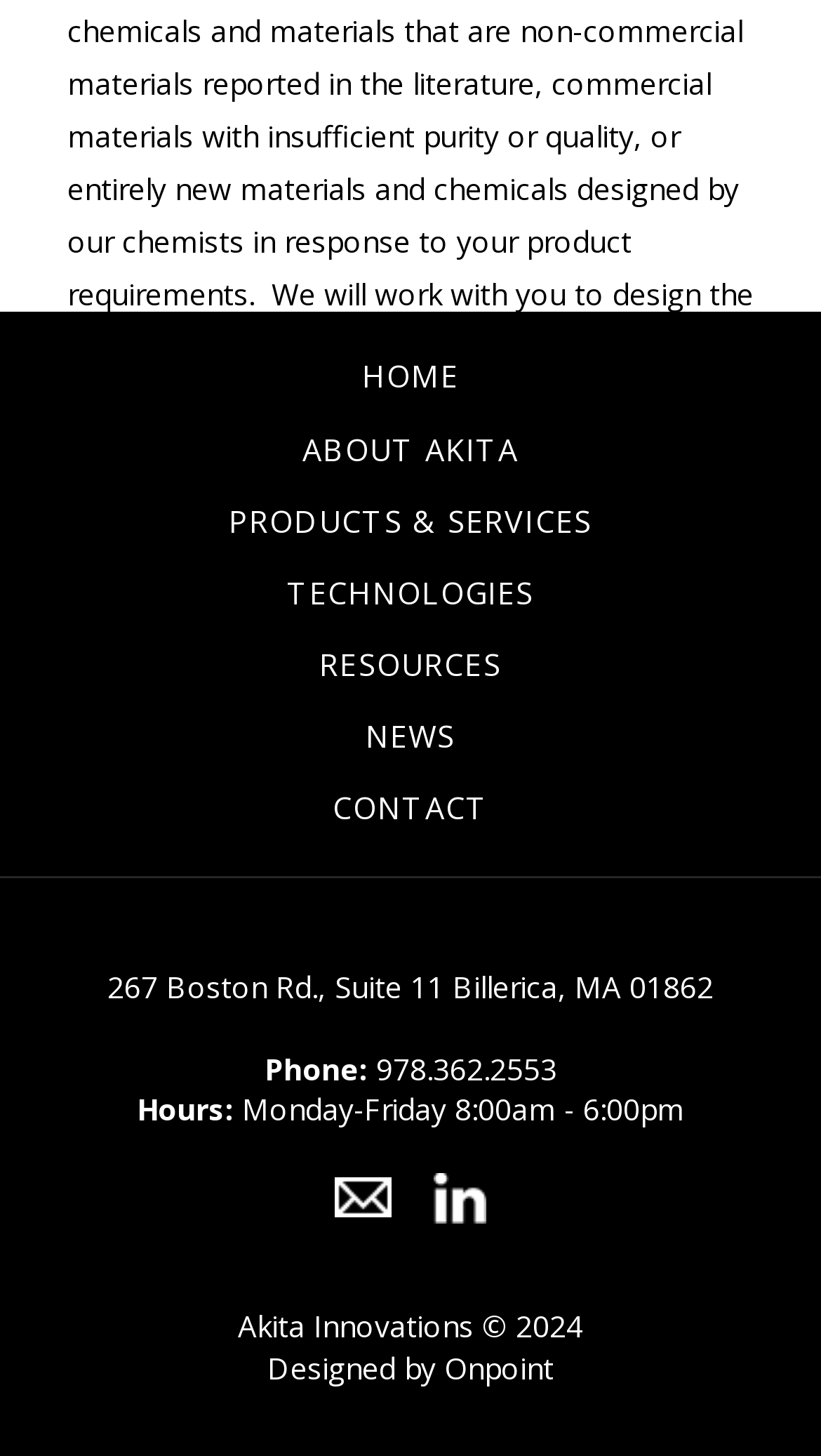What is the company's address?
Carefully analyze the image and provide a detailed answer to the question.

I found the company's address by looking at the static text element located at the bottom of the page, which contains the address '267 Boston Rd., Suite 11 Billerica, MA 01862'.